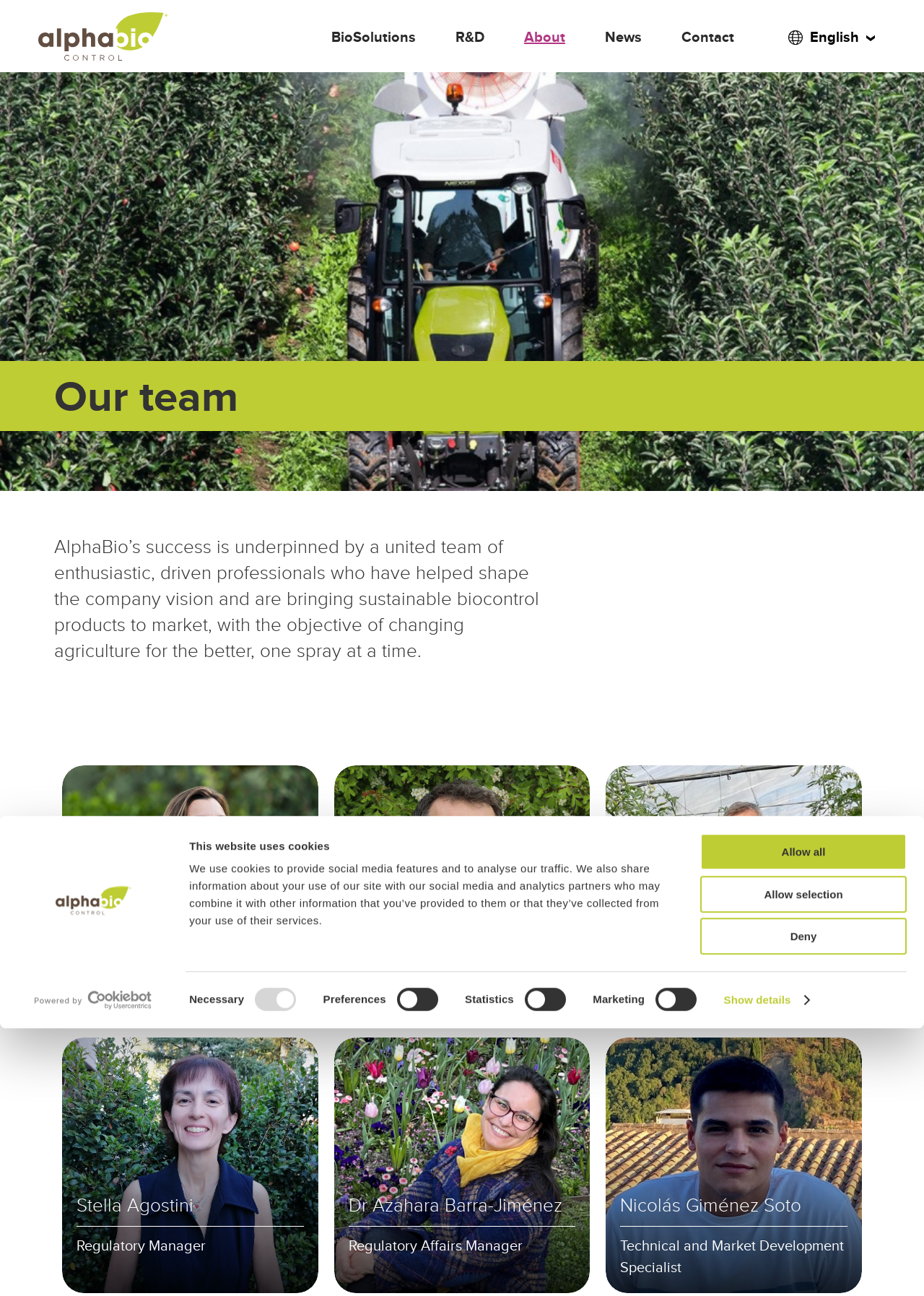Using the details from the image, please elaborate on the following question: How many team members are listed on this webpage?

I counted the number of headings that list team members' names, which are Marta Ruiz, Dr Guido Maffioli, Alberto Boebel, Stella Agostini, Dr Azahara Barra-Jiménez, and Nicolás Giménez Soto. There are six team members listed on this webpage.